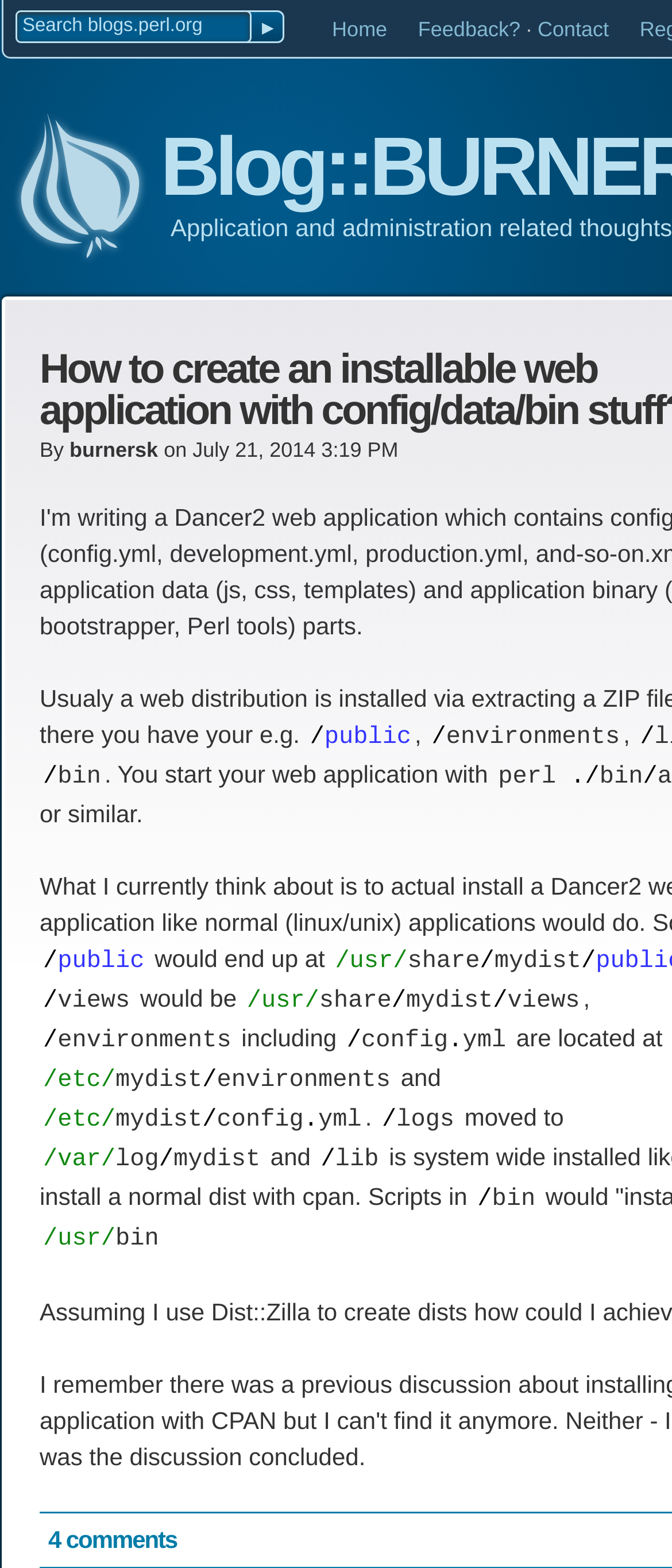Please provide a brief answer to the following inquiry using a single word or phrase:
Who is the author of the blog post?

burnersk